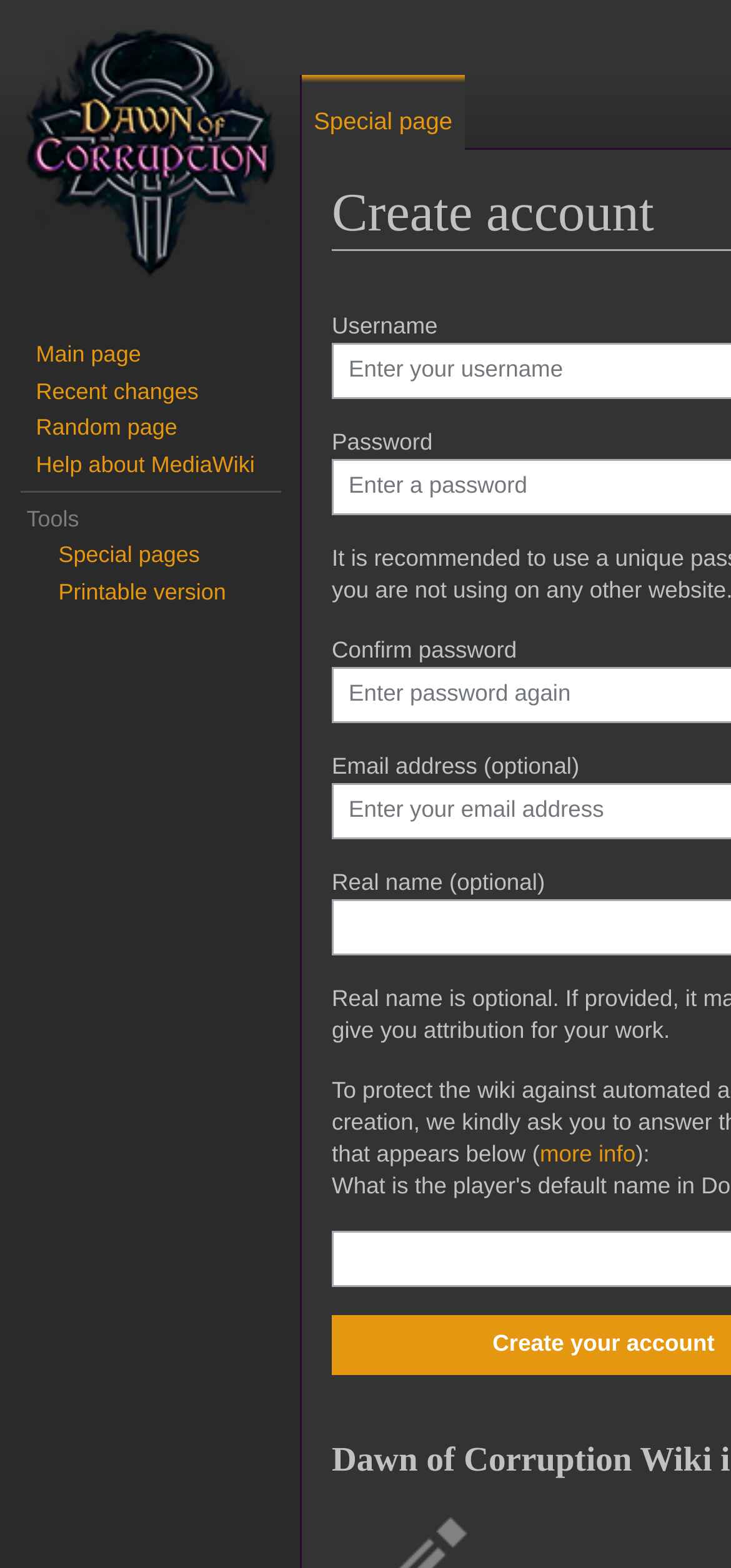Please provide a comprehensive answer to the question based on the screenshot: What is the purpose of the 'more info' link?

The 'more info' link is located below the password fields, suggesting that it provides additional information about password requirements or account creation guidelines.